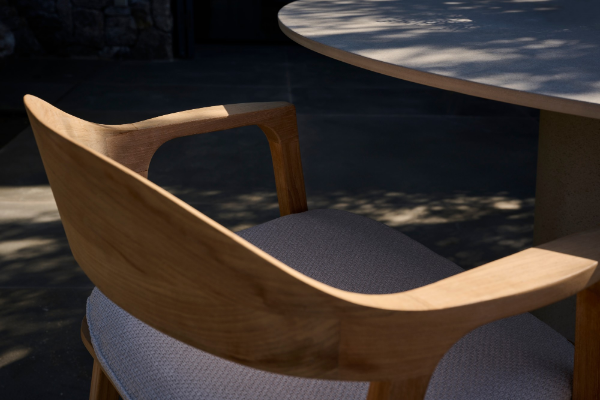Provide a thorough and detailed response to the question by examining the image: 
What is the shape of the table in the background?

The caption describes the table in the background as 'round' with a smooth surface, which softly reflects the dappled light filtering through nearby foliage.